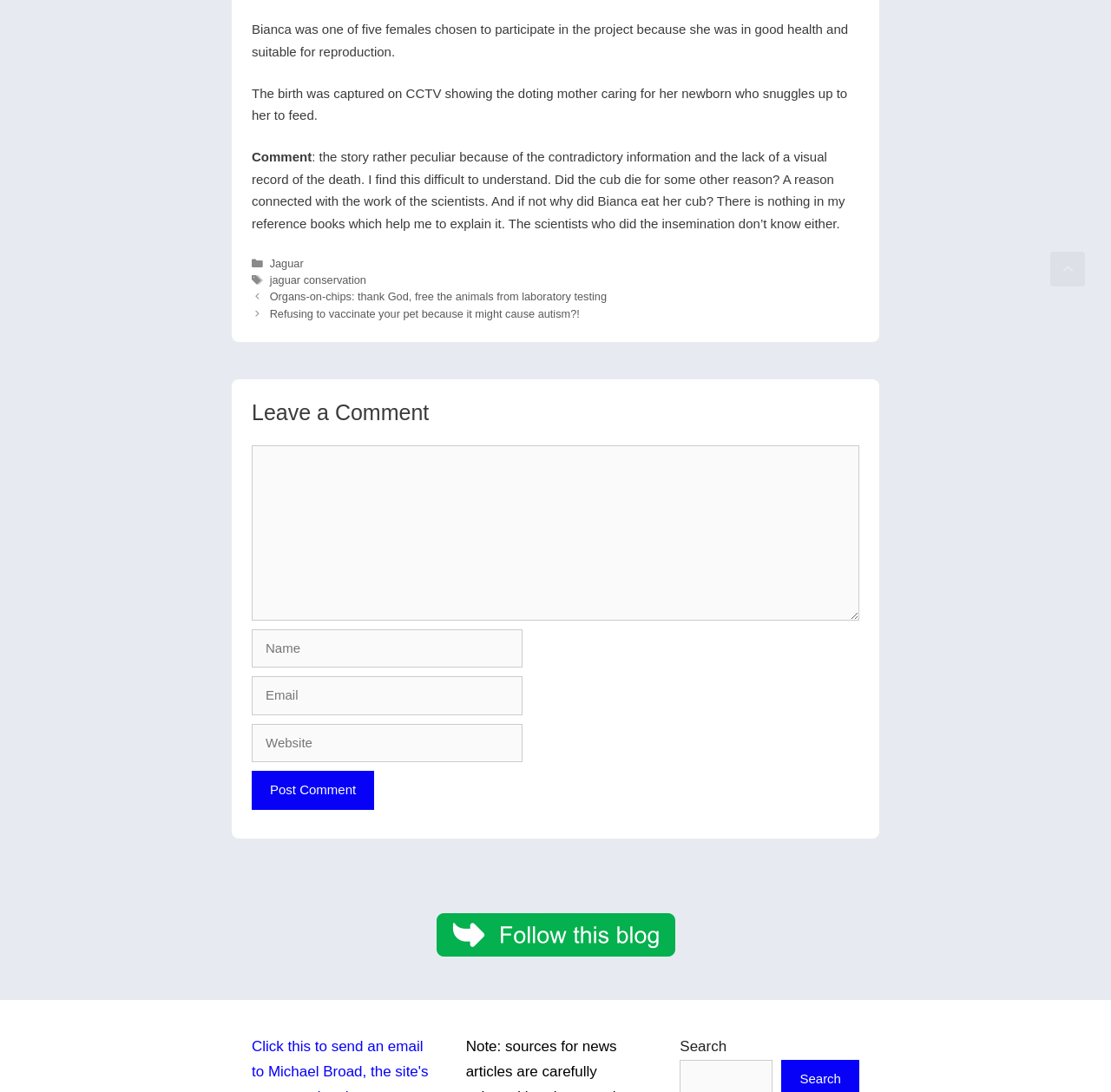What is the purpose of the comment section?
Can you give a detailed and elaborate answer to the question?

The comment section is provided at the bottom of the webpage, with a heading 'Leave a Comment' and a text box to enter the comment. This suggests that the purpose of the comment section is to allow users to leave their comments or opinions on the article or topic being discussed.